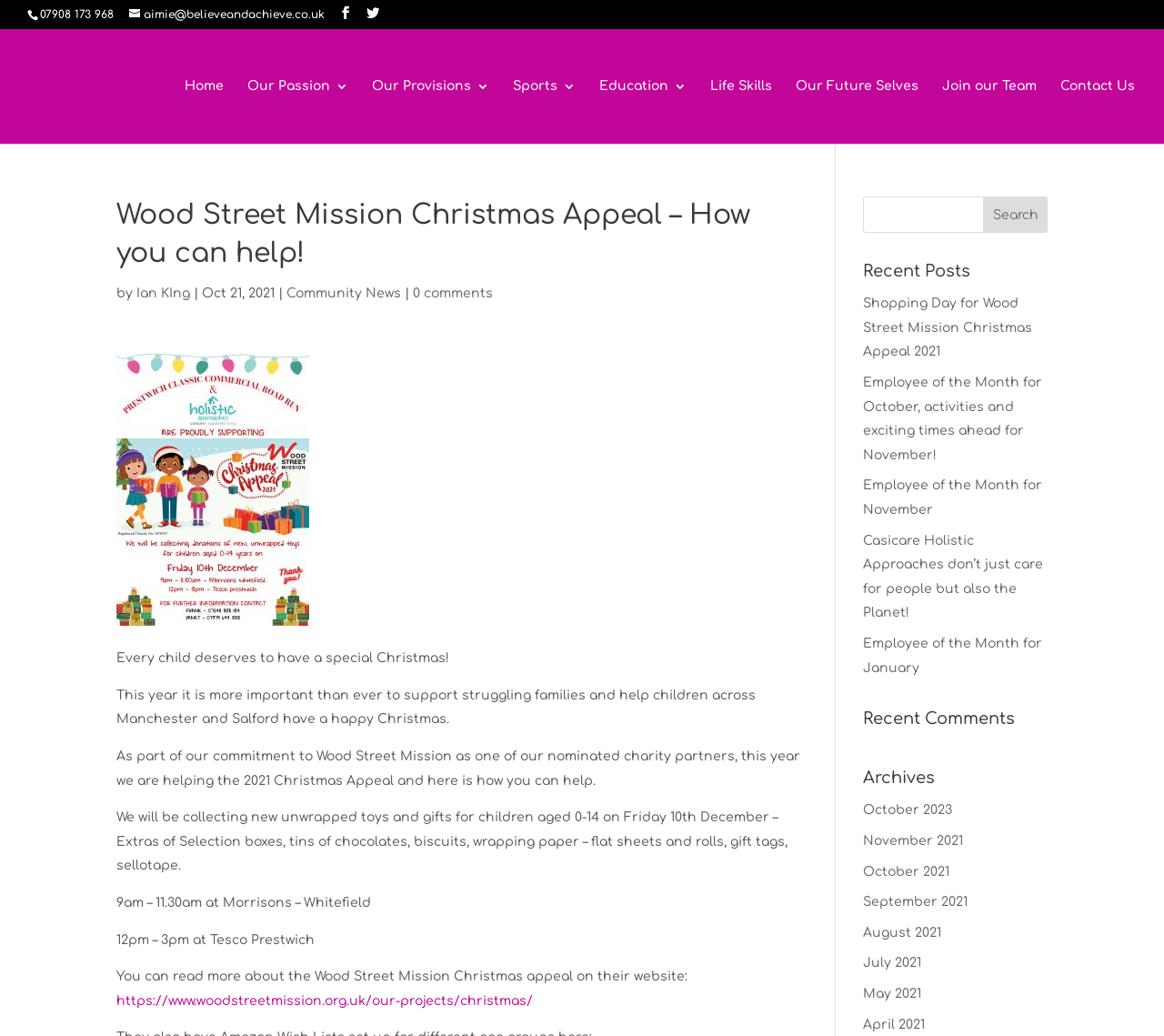Given the description "May 2021", determine the bounding box of the corresponding UI element.

[0.741, 0.953, 0.791, 0.966]